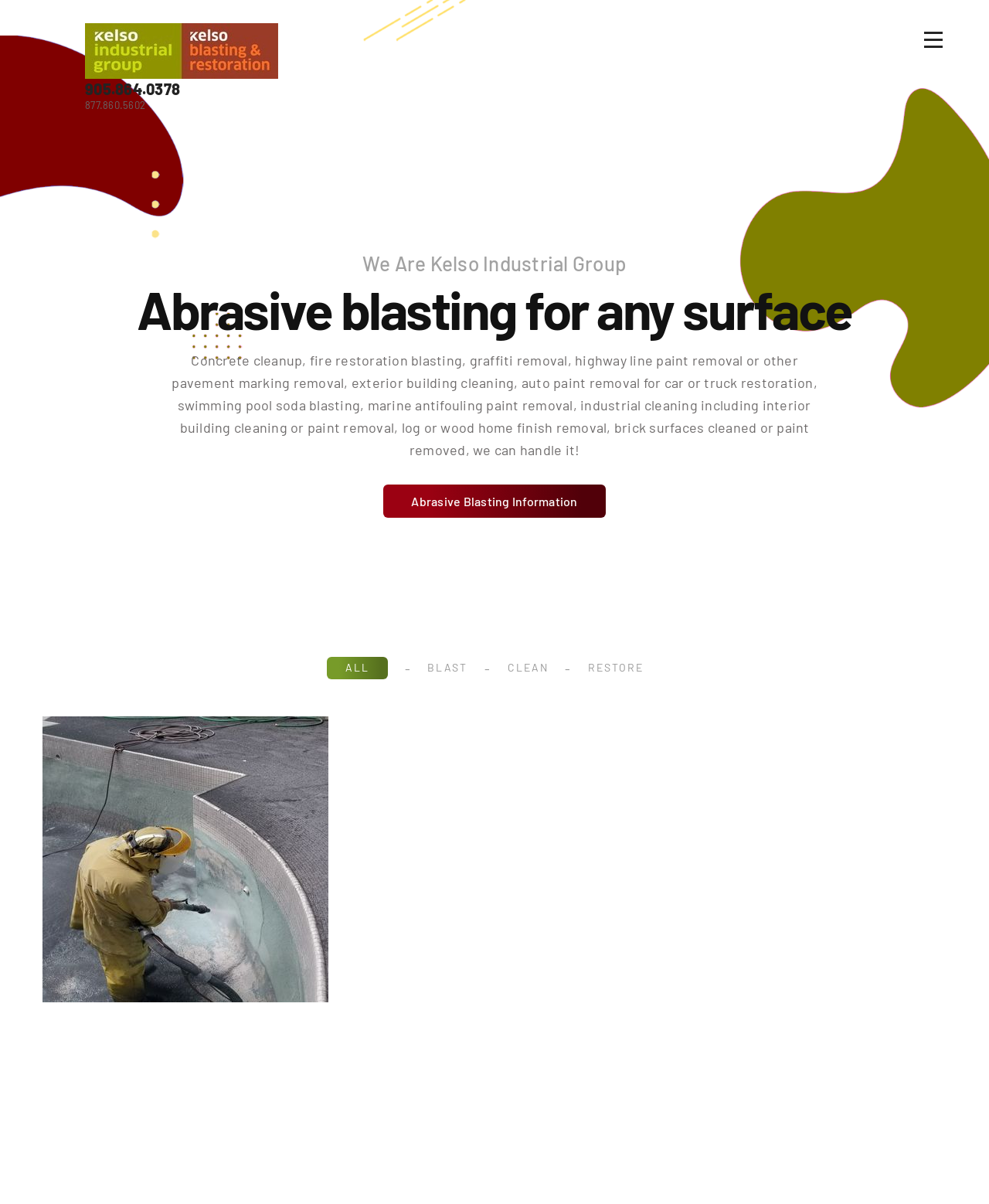What is the phone number on the webpage?
Please interpret the details in the image and answer the question thoroughly.

The phone numbers are mentioned in the link element containing the Kelso Industrial Group and Kelso Blasting & Restoration logos, which is located at the top of the webpage.